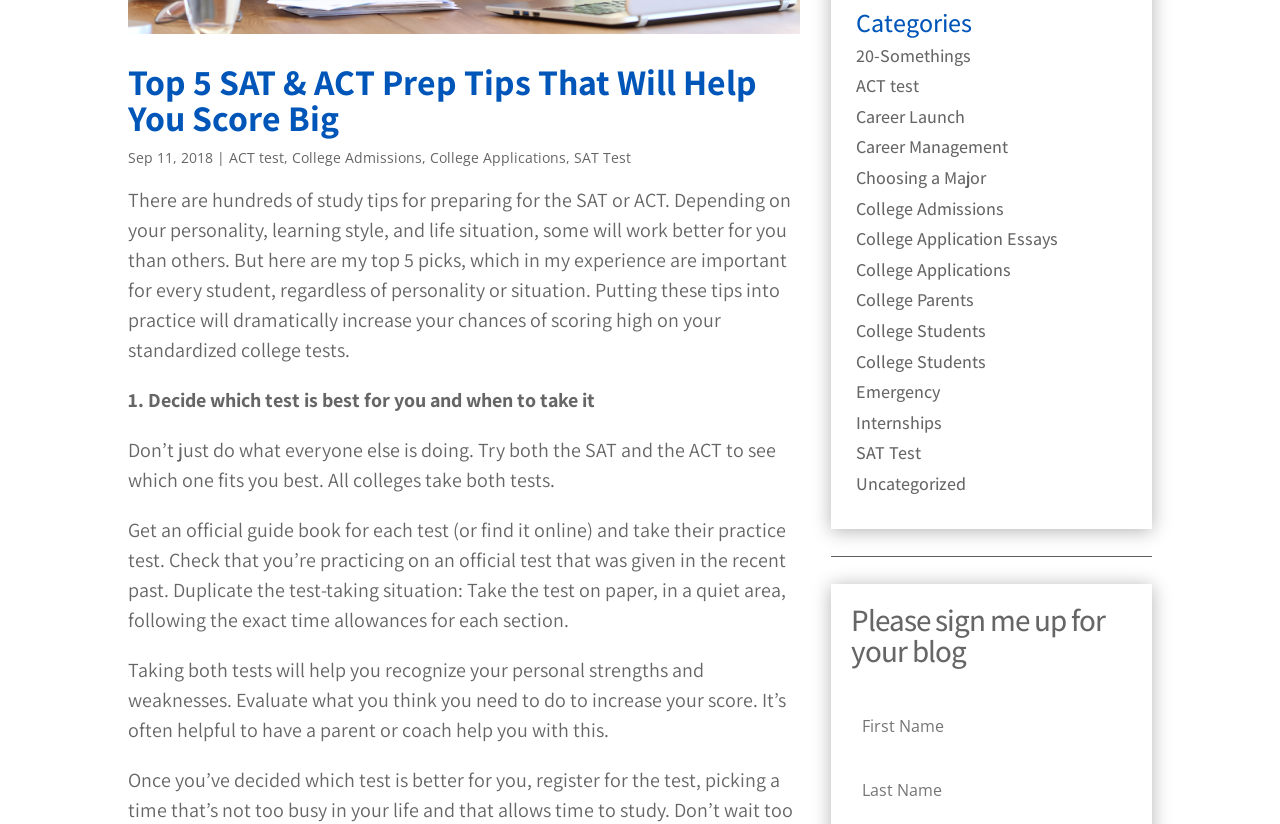Predict the bounding box of the UI element based on this description: "name="et_pb_signup_lastname" placeholder="Last Name"".

[0.665, 0.928, 0.884, 0.989]